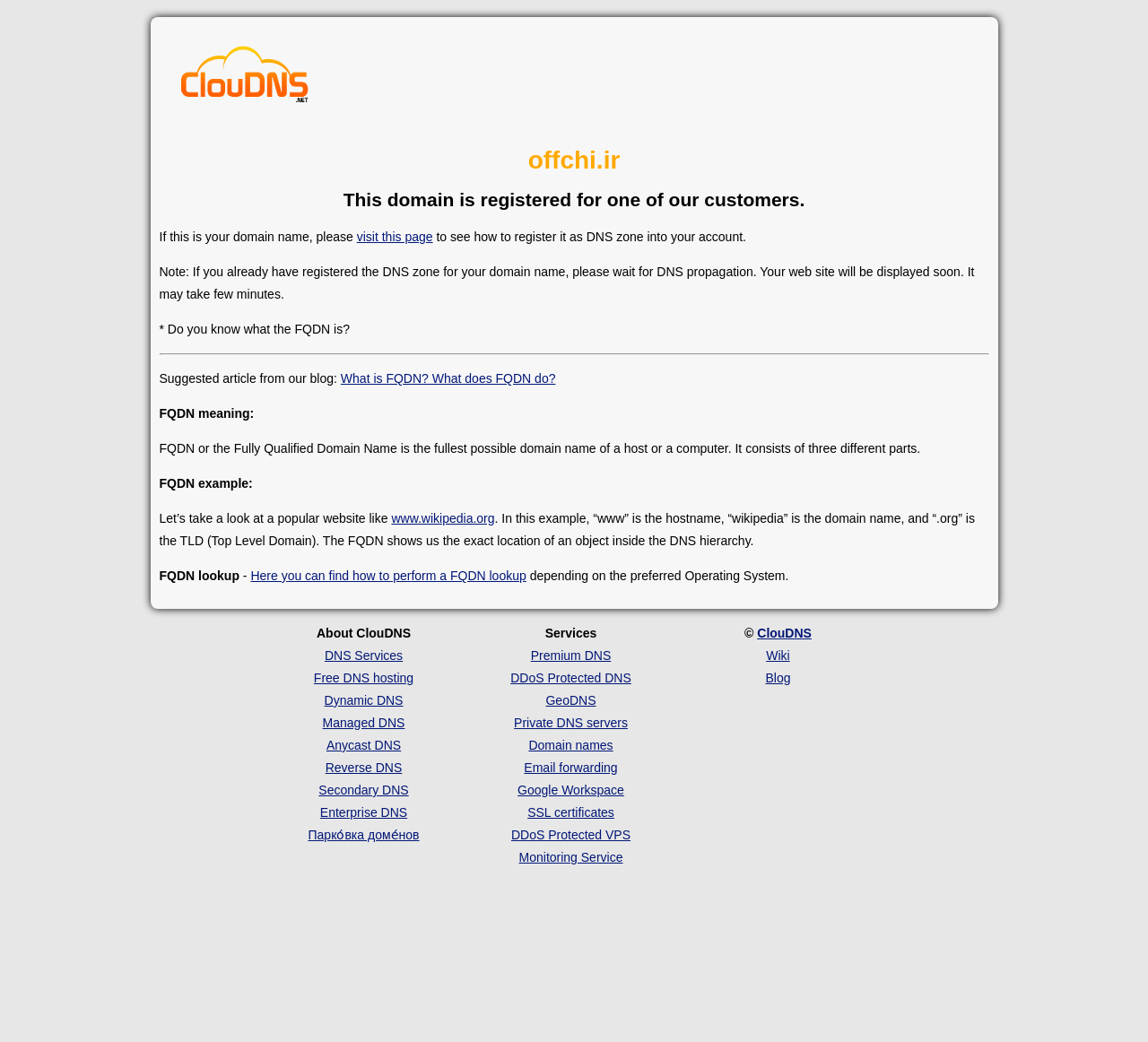Locate the bounding box coordinates of the clickable region necessary to complete the following instruction: "Check the 'Premium DNS' service". Provide the coordinates in the format of four float numbers between 0 and 1, i.e., [left, top, right, bottom].

[0.462, 0.622, 0.532, 0.636]